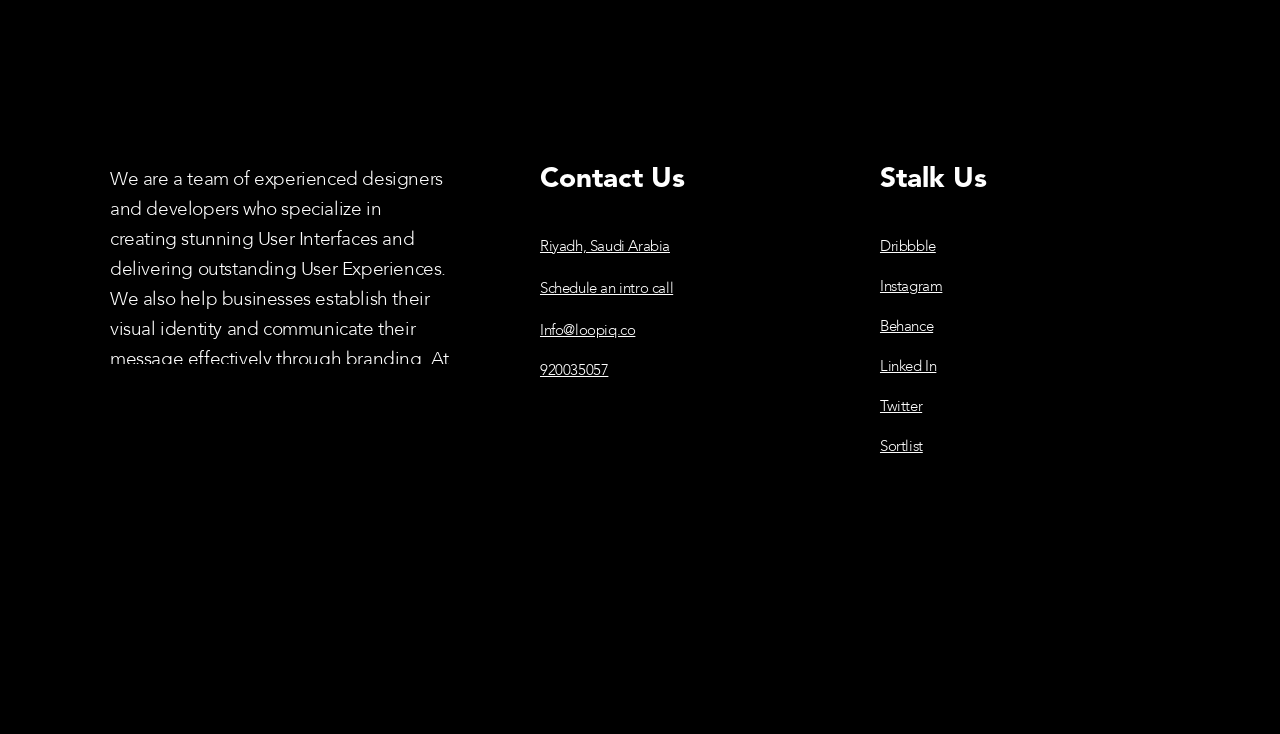Determine the bounding box coordinates of the clickable region to follow the instruction: "Click the 'Welcome to the World of Ere' link".

None